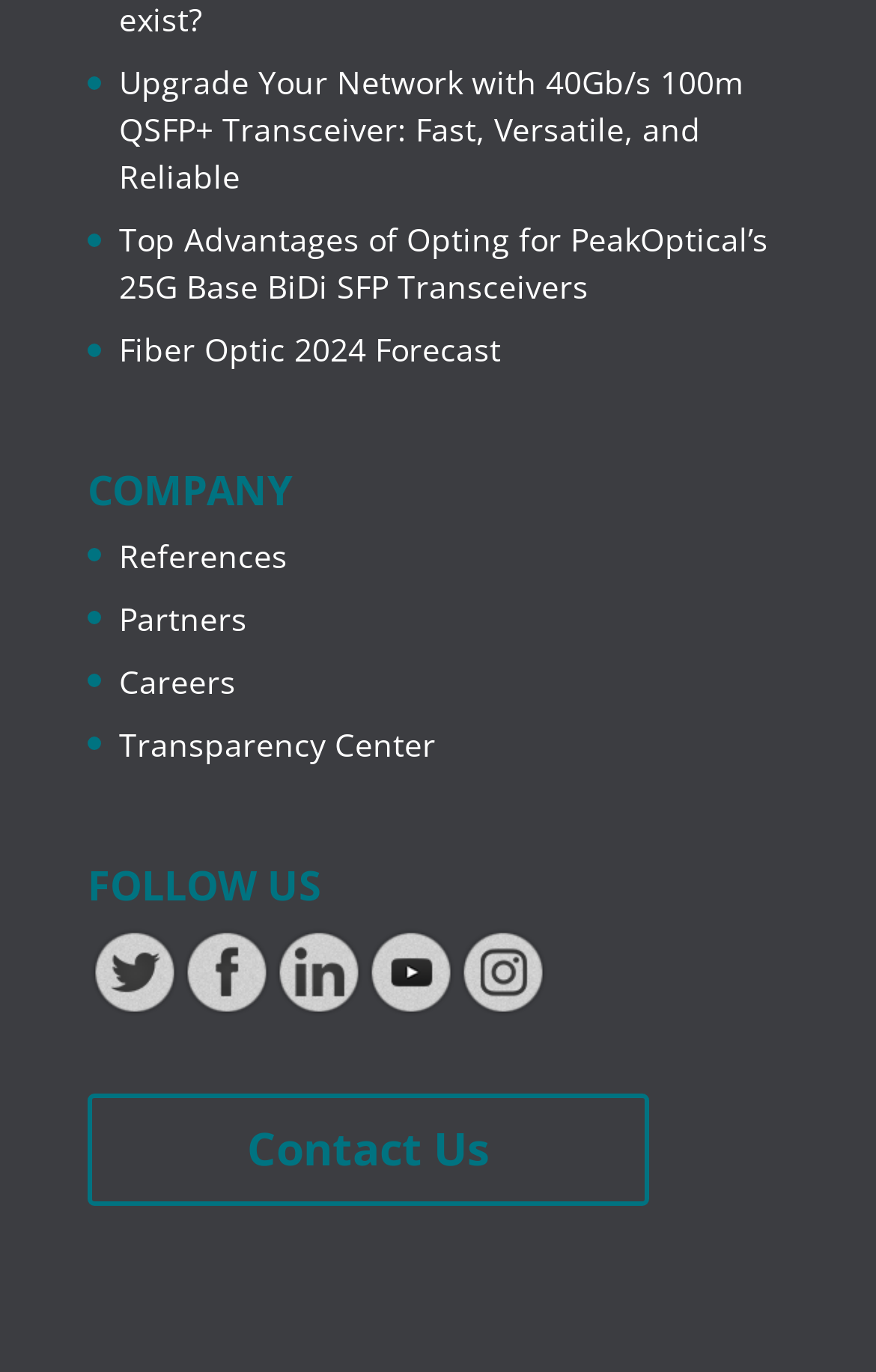Locate the bounding box coordinates of the area where you should click to accomplish the instruction: "Read about upgrading your network with 40Gb/s 100m QSFP+ Transceiver".

[0.136, 0.044, 0.849, 0.144]